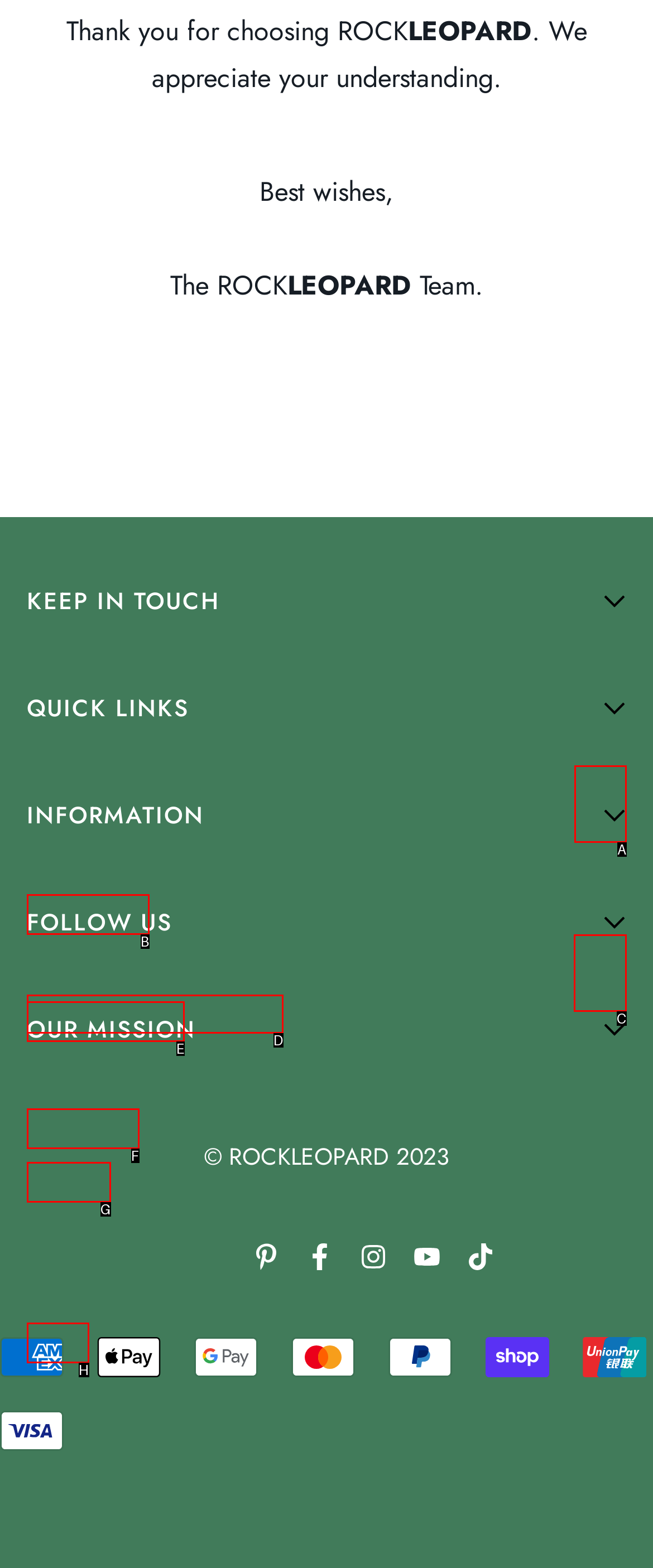Select the correct option from the given choices to perform this task: Click the send button. Provide the letter of that option.

C